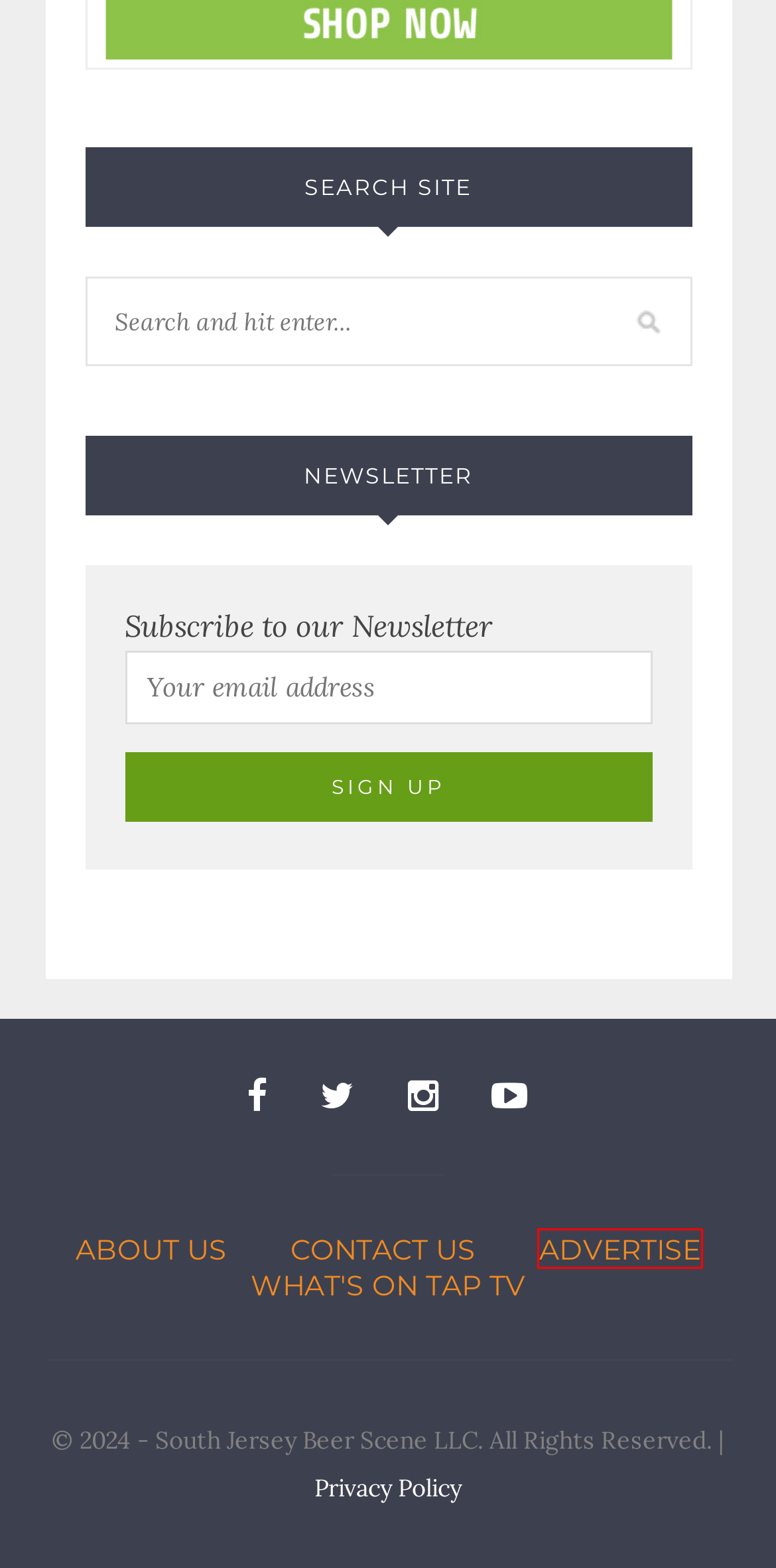Review the screenshot of a webpage containing a red bounding box around an element. Select the description that best matches the new webpage after clicking the highlighted element. The options are:
A. Distillery | Dogfish Head Craft Brewed Ales | Off Centered Stuff For Off Centered People
B. Contact South Jersey Beer Scene | South Jersey Beer Scene
C. Dogfish Head Brewery | South Jersey Beer Scene
D. Zed’s Celebrates Fifth Anniversary With Limited Edition Beers, A Party, and More | SJBS
E. About Us | South Jersey Beer Scene
F. Privacy Policy | South Jersey Beer Scene
G. Advertise | South Jersey Beer Scene
H. What’s on Tap TV | South Jersey Beer Scene

G